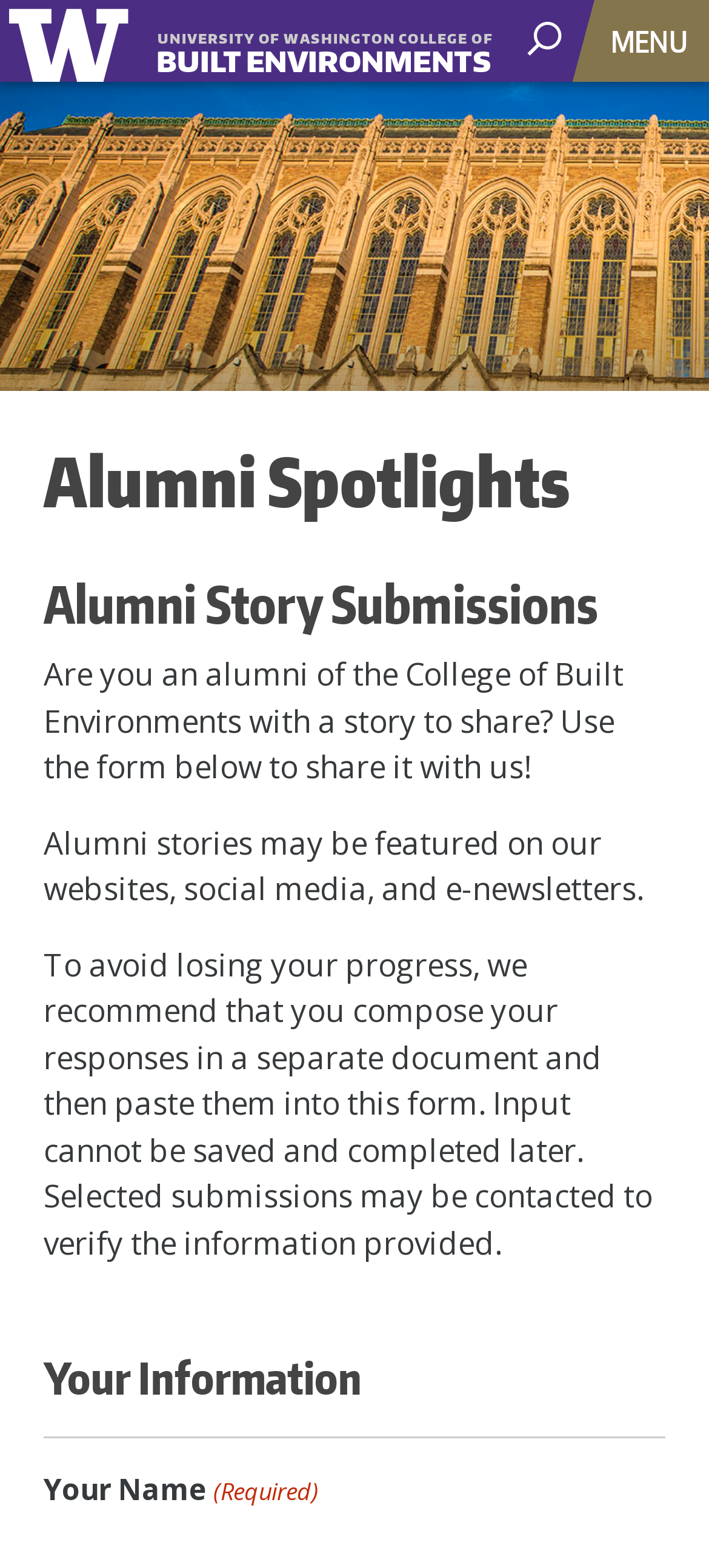What is the purpose of the form on this webpage?
Respond to the question with a single word or phrase according to the image.

Share alumni story